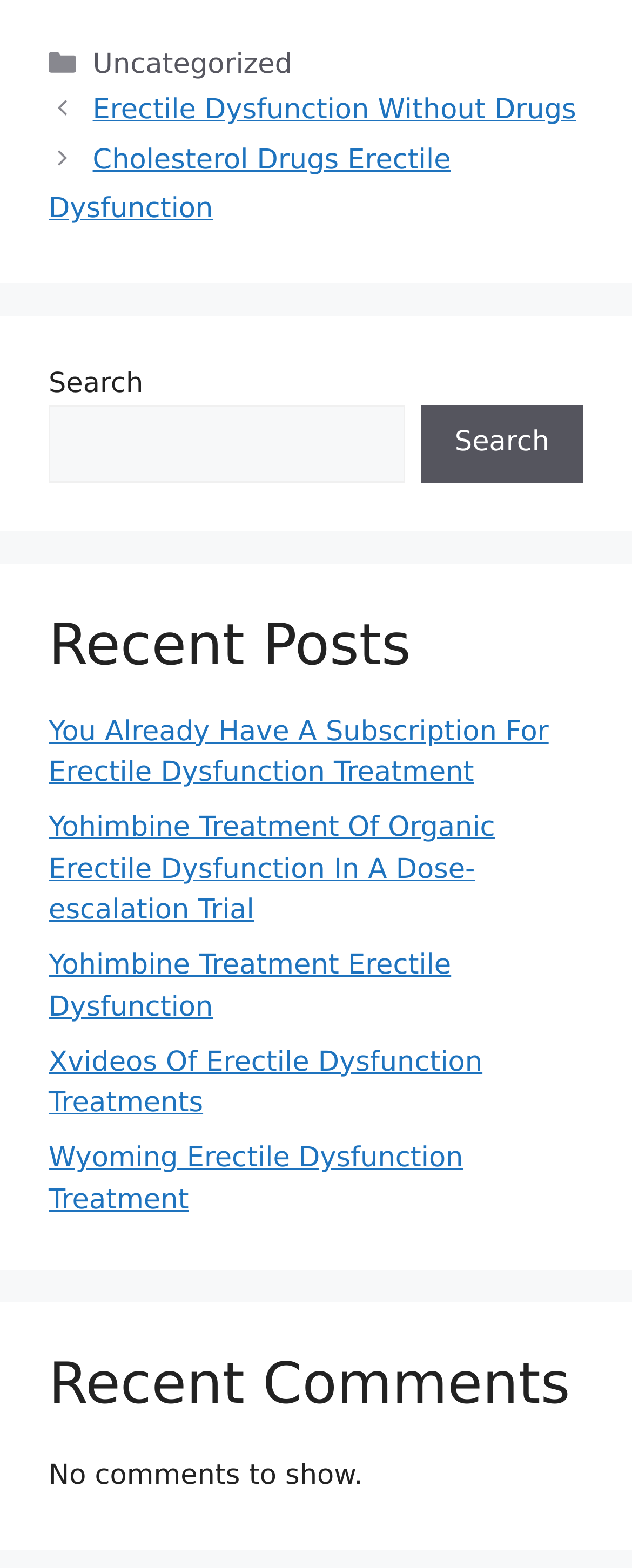Kindly determine the bounding box coordinates for the clickable area to achieve the given instruction: "View recent posts".

[0.077, 0.39, 0.923, 0.434]